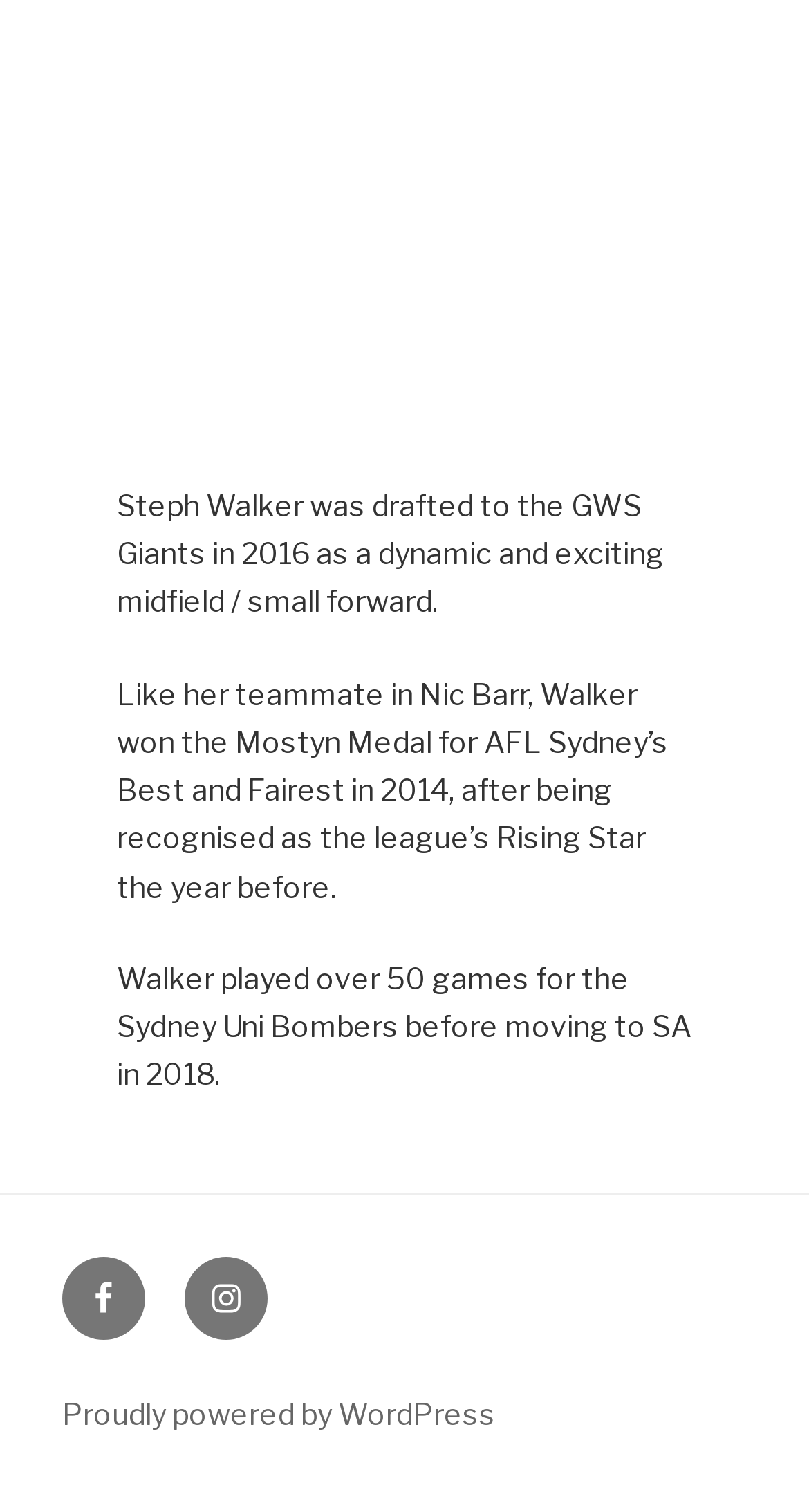Refer to the image and provide an in-depth answer to the question:
What social media platform is linked in the footer?

The navigation element 'Footer Social Links Menu' contains two link elements, one for Facebook and one for Instagram, indicating that these social media platforms are linked in the footer of the webpage.